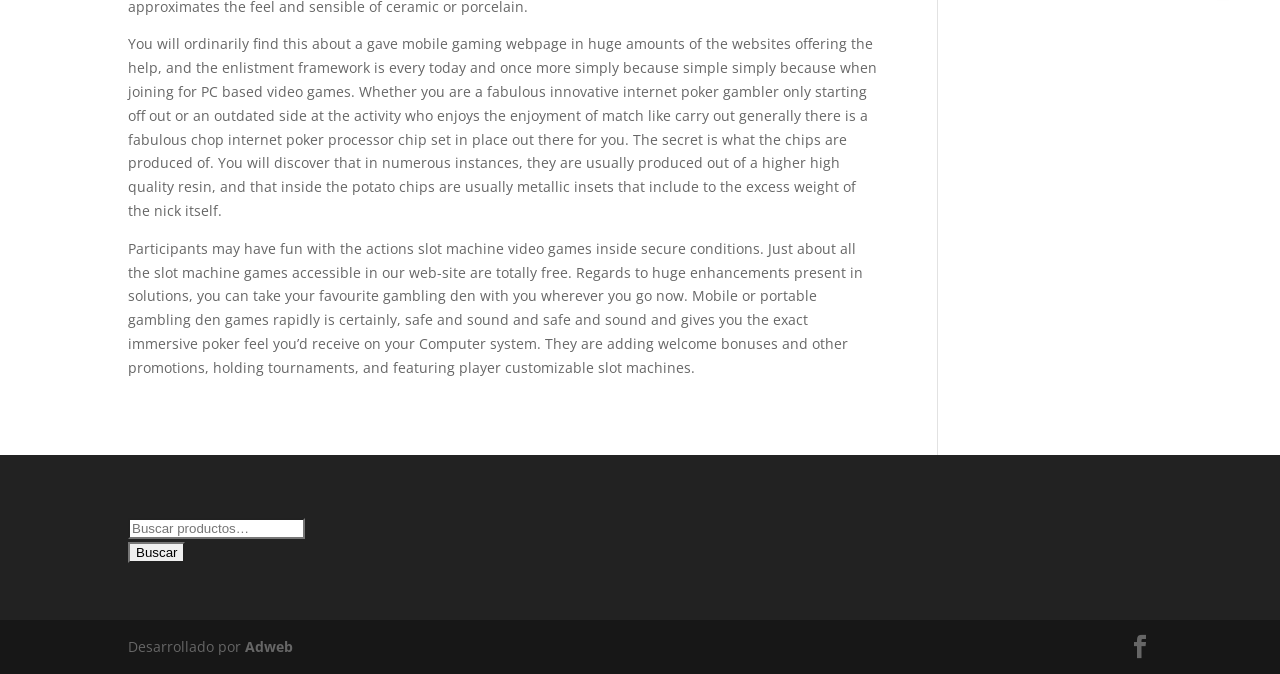What is the purpose of the search box?
Answer with a single word or short phrase according to what you see in the image.

To search the website